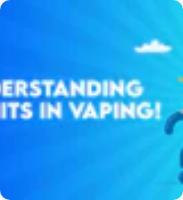Analyze the image and describe all key details you can observe.

The image features a vibrant and engaging design, showcasing the title "Understanding Dry Hits in Vaping!" prominently. The background is a bright blue gradient, radiating upward, accompanied by playful graphics that evoke a sense of curiosity and enthusiasm for vaping. Soft white clouds accentuate the sky-like theme, enhancing the overall visual appeal. This image serves as a header for an article that likely discusses the causes, symptoms, and solutions related to dry hits in vaping, catering to both enthusiasts and beginners looking to enhance their vaping experience.